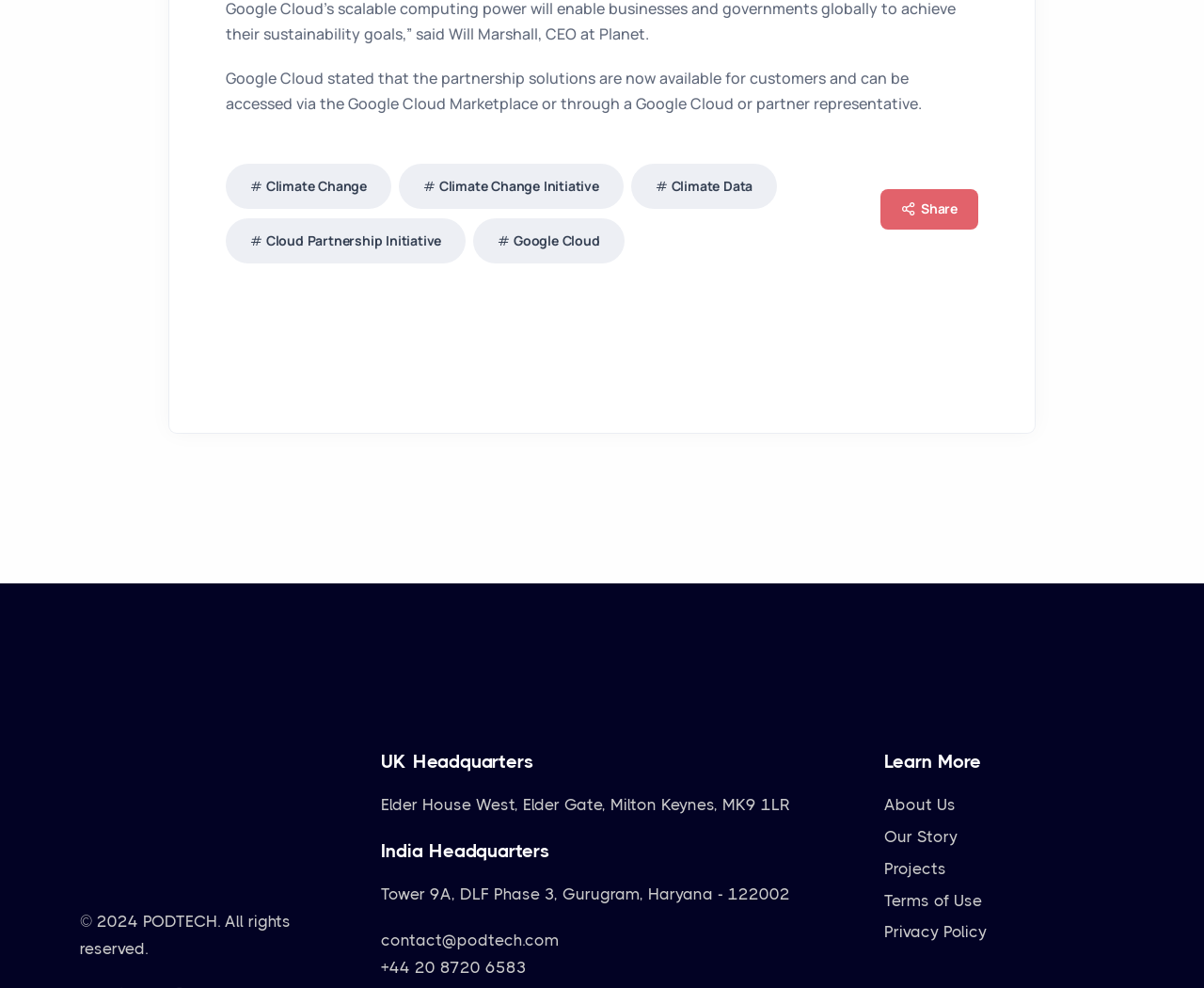Given the element description +44 20 8720 6583, specify the bounding box coordinates of the corresponding UI element in the format (top-left x, top-left y, bottom-right x, bottom-right y). All values must be between 0 and 1.

[0.317, 0.965, 0.711, 0.993]